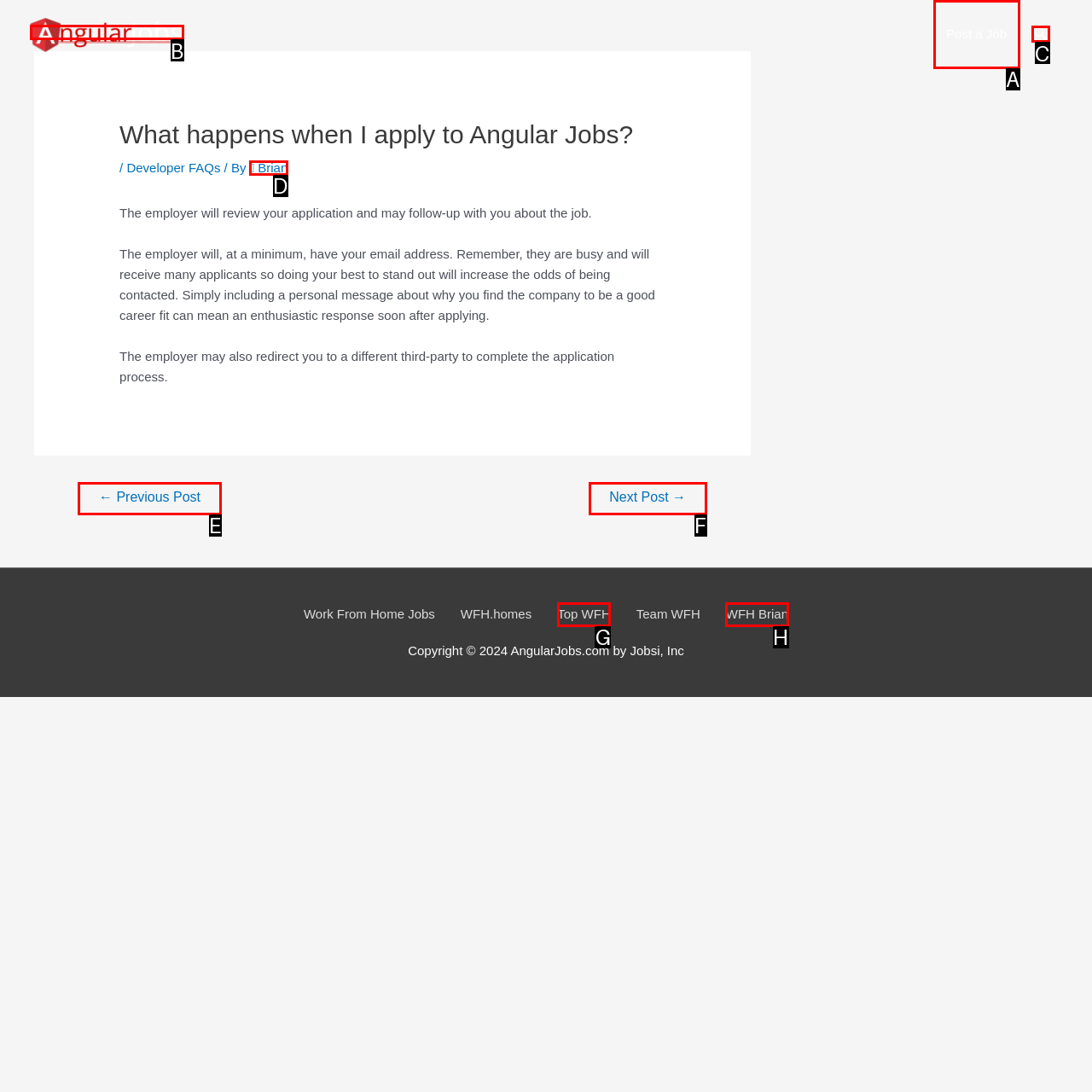For the instruction: search for a job, determine the appropriate UI element to click from the given options. Respond with the letter corresponding to the correct choice.

C